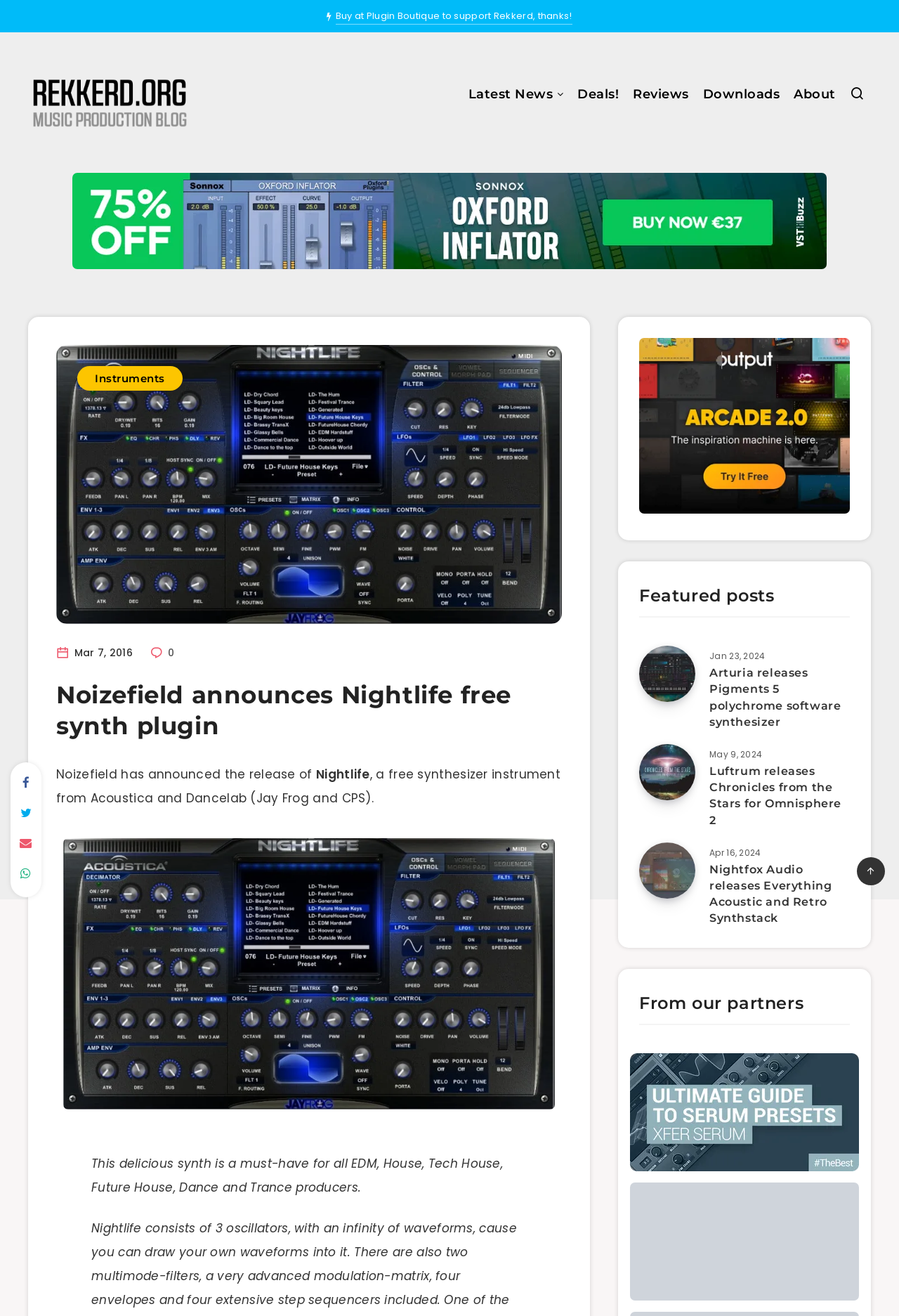What is the name of the free synthesizer instrument?
Examine the image closely and answer the question with as much detail as possible.

The answer can be found in the heading 'Noizefield announces Nightlife free synth plugin' and also in the text 'Noizefield has announced the release of Nightlife, a free synthesizer instrument from Acoustica and Dancelab (Jay Frog and CPS).'.